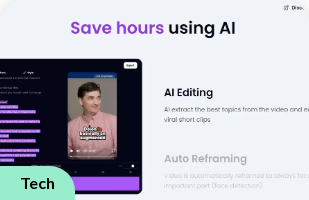What feature extracts the best topics from video content?
Give a detailed explanation using the information visible in the image.

The 'AI Editing' feature is responsible for creating engaging, viral short clips by extracting the best topics from video content, as described in the image.